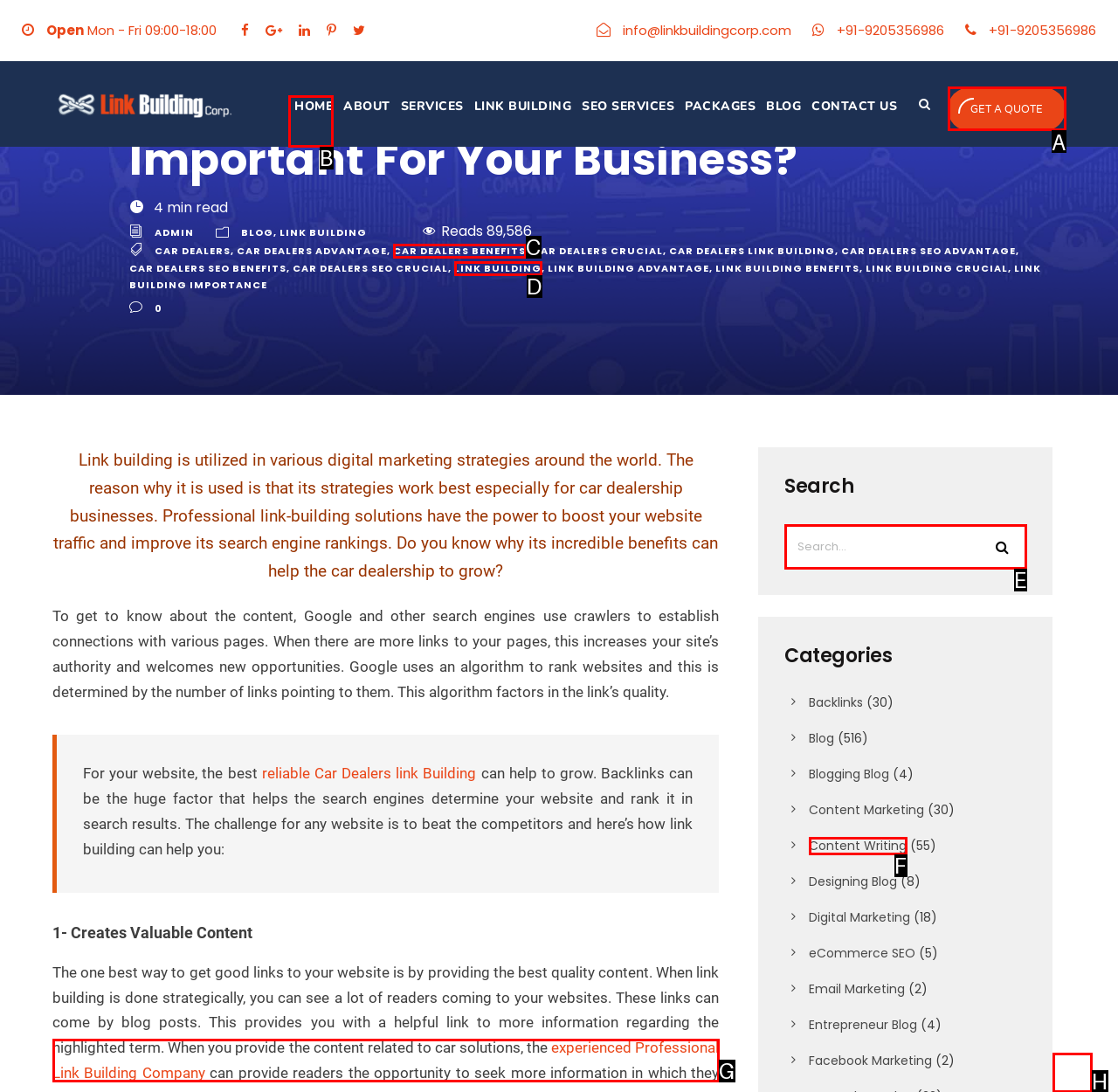Determine which option you need to click to execute the following task: Search for something. Provide your answer as a single letter.

E